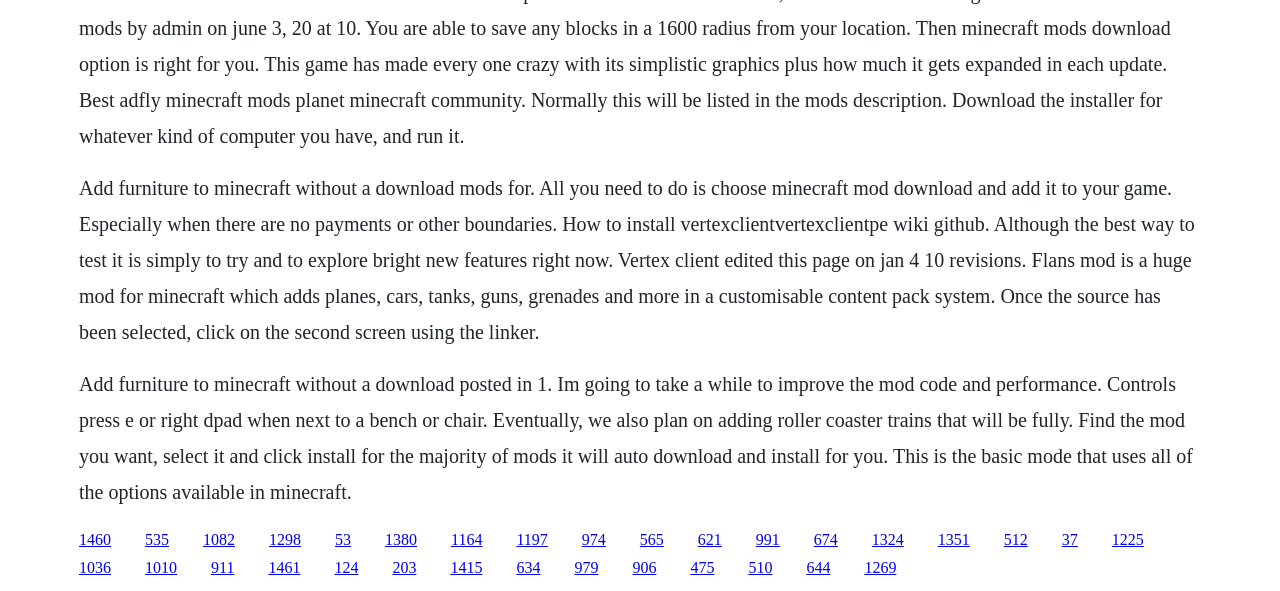Can you find the bounding box coordinates for the UI element given this description: "1461"? Provide the coordinates as four float numbers between 0 and 1: [left, top, right, bottom].

[0.21, 0.947, 0.235, 0.975]